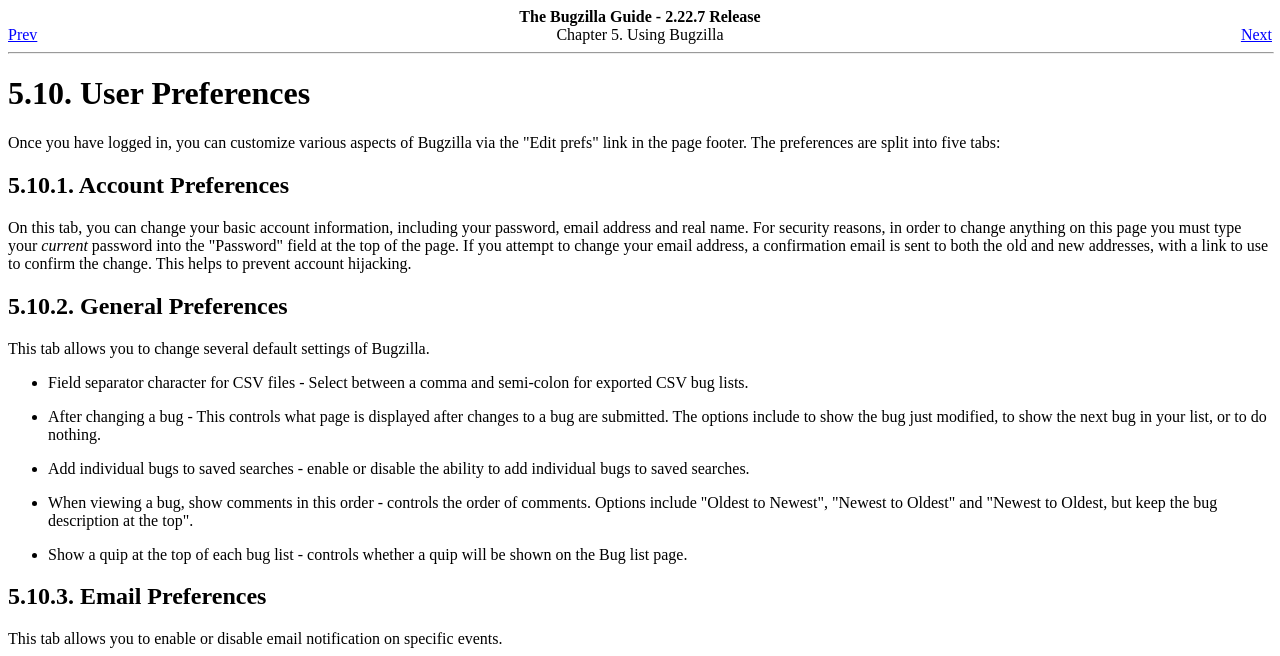What is the function of the 'Field separator character for CSV files' preference?
Please give a detailed and elaborate answer to the question based on the image.

The 'Field separator character for CSV files' preference allows users to select between a comma and a semi-colon as the separator character for exported CSV bug lists.